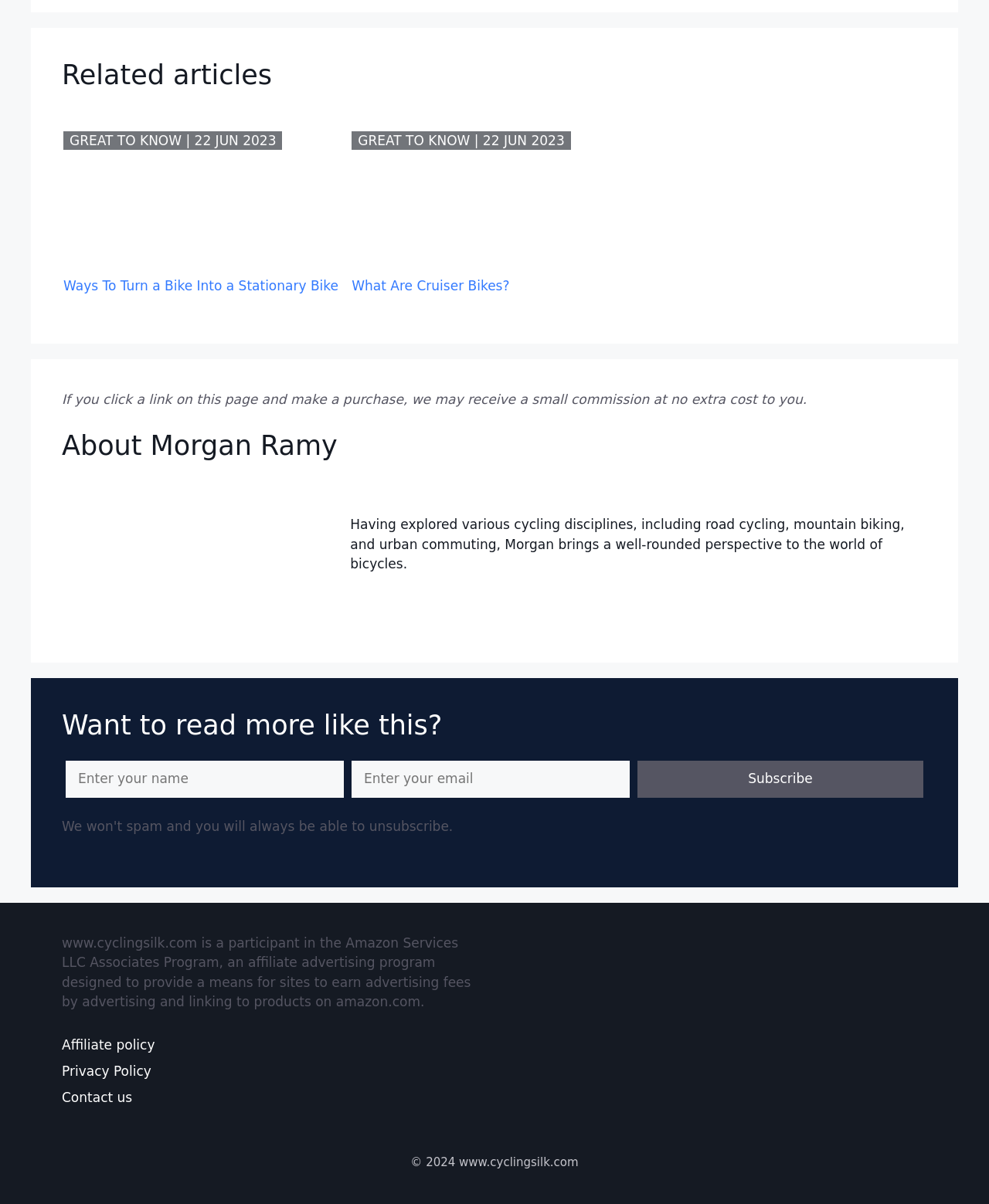Please locate the bounding box coordinates of the element that should be clicked to achieve the given instruction: "Enter your email".

[0.355, 0.632, 0.637, 0.663]